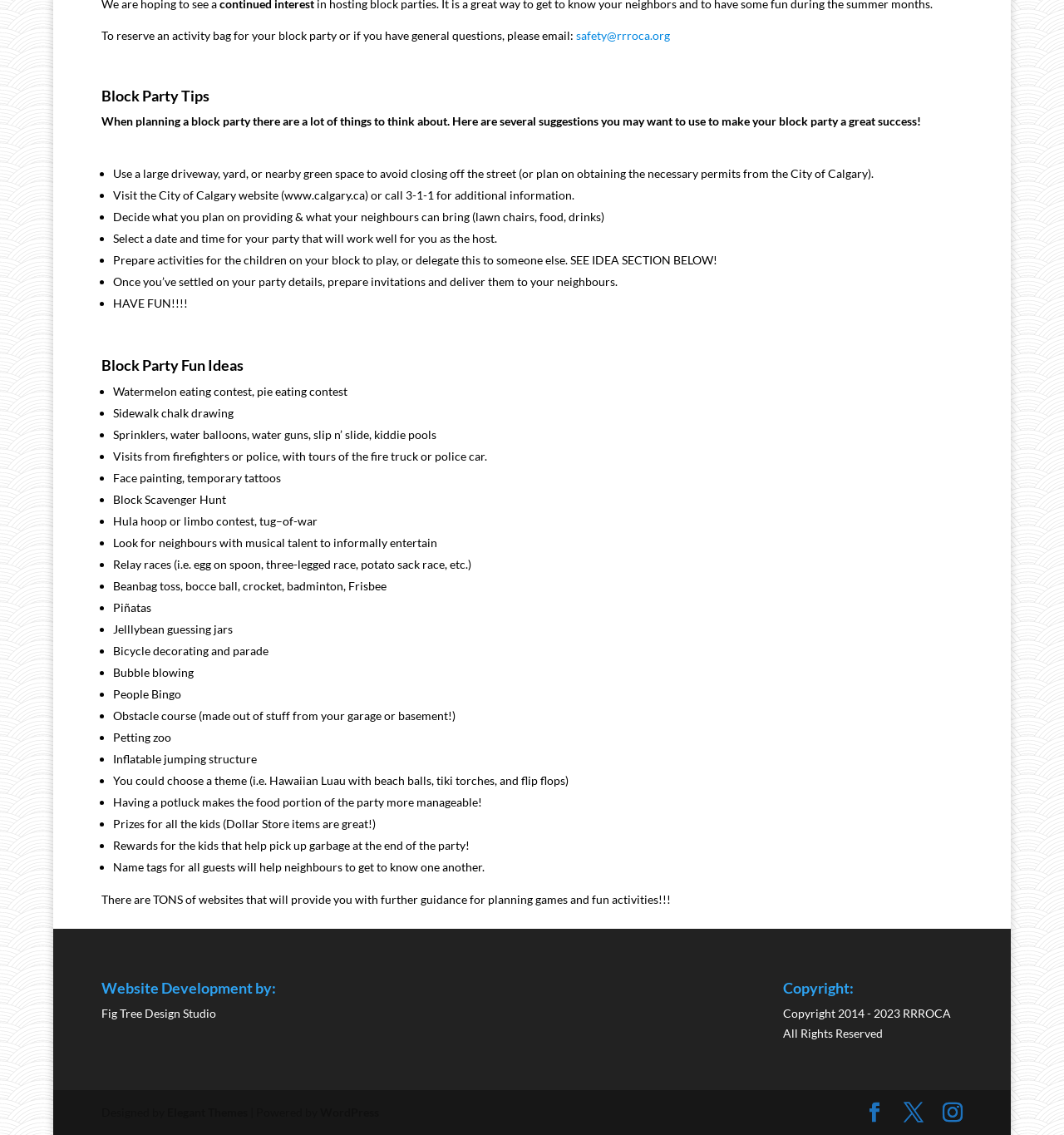What is the purpose of the block party?
Respond with a short answer, either a single word or a phrase, based on the image.

To have fun